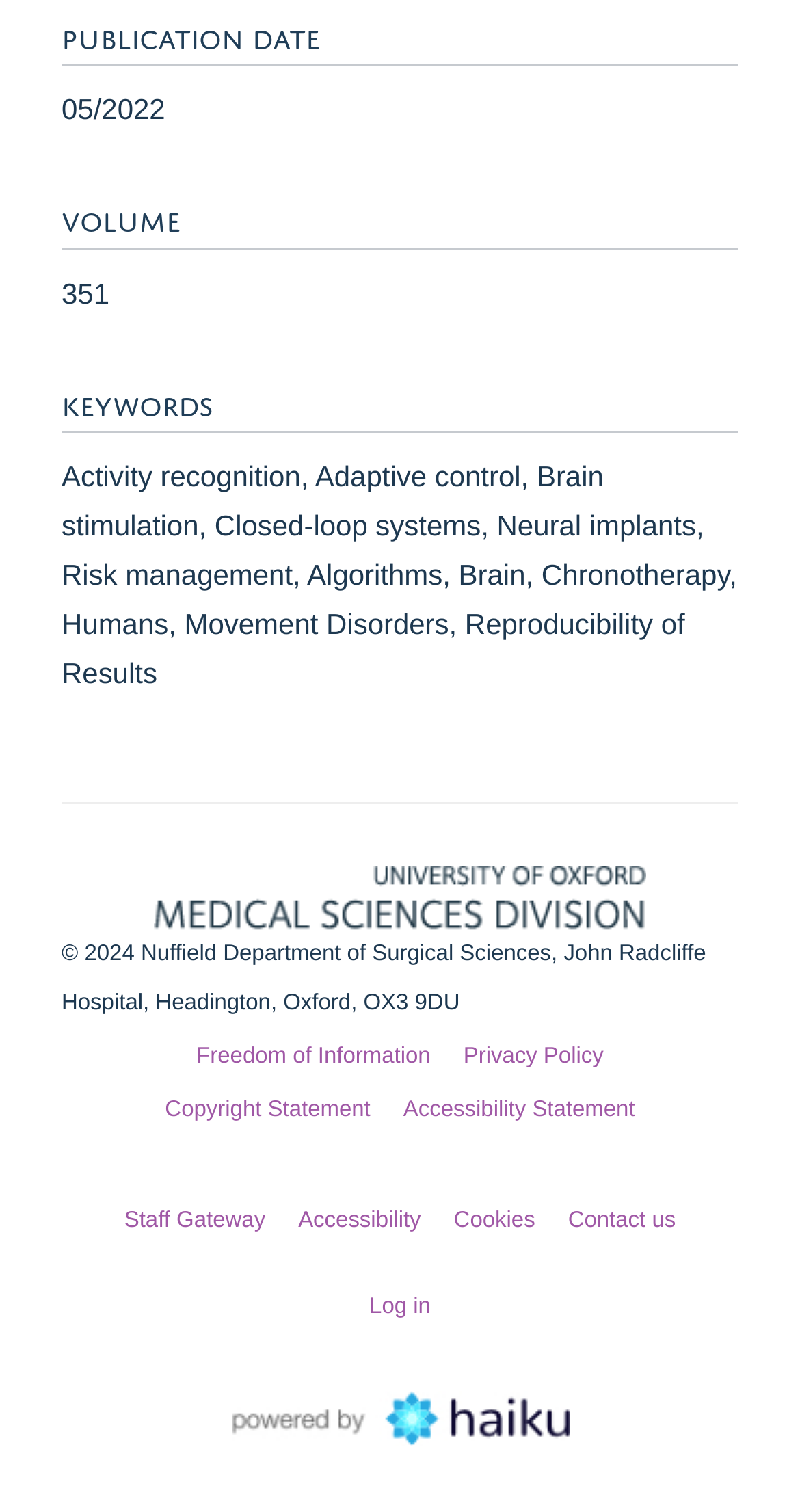Kindly determine the bounding box coordinates for the area that needs to be clicked to execute this instruction: "Access Freedom of Information".

[0.245, 0.691, 0.538, 0.707]